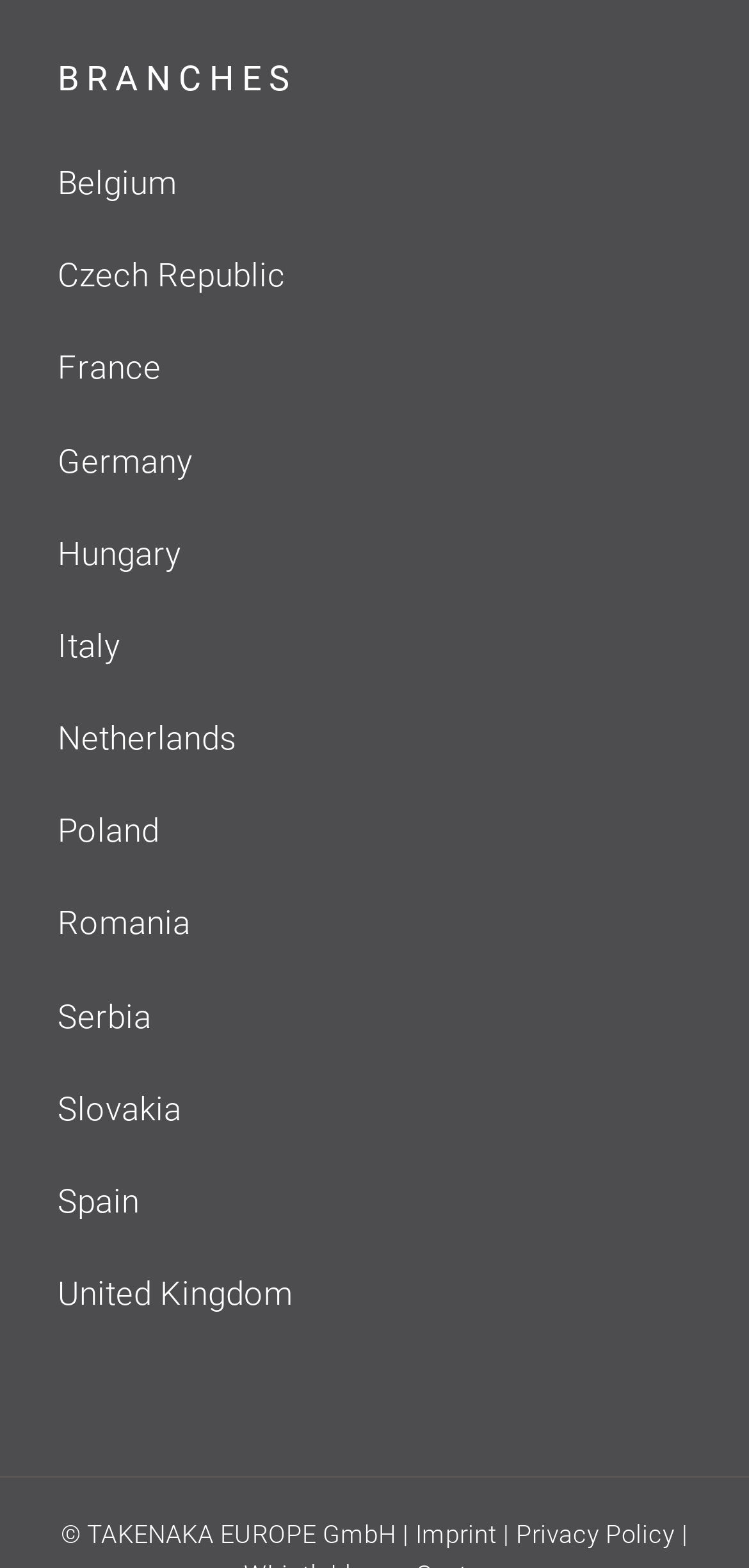Please identify the bounding box coordinates of the element I should click to complete this instruction: 'Select the Czech Republic option'. The coordinates should be given as four float numbers between 0 and 1, like this: [left, top, right, bottom].

[0.077, 0.16, 0.897, 0.193]